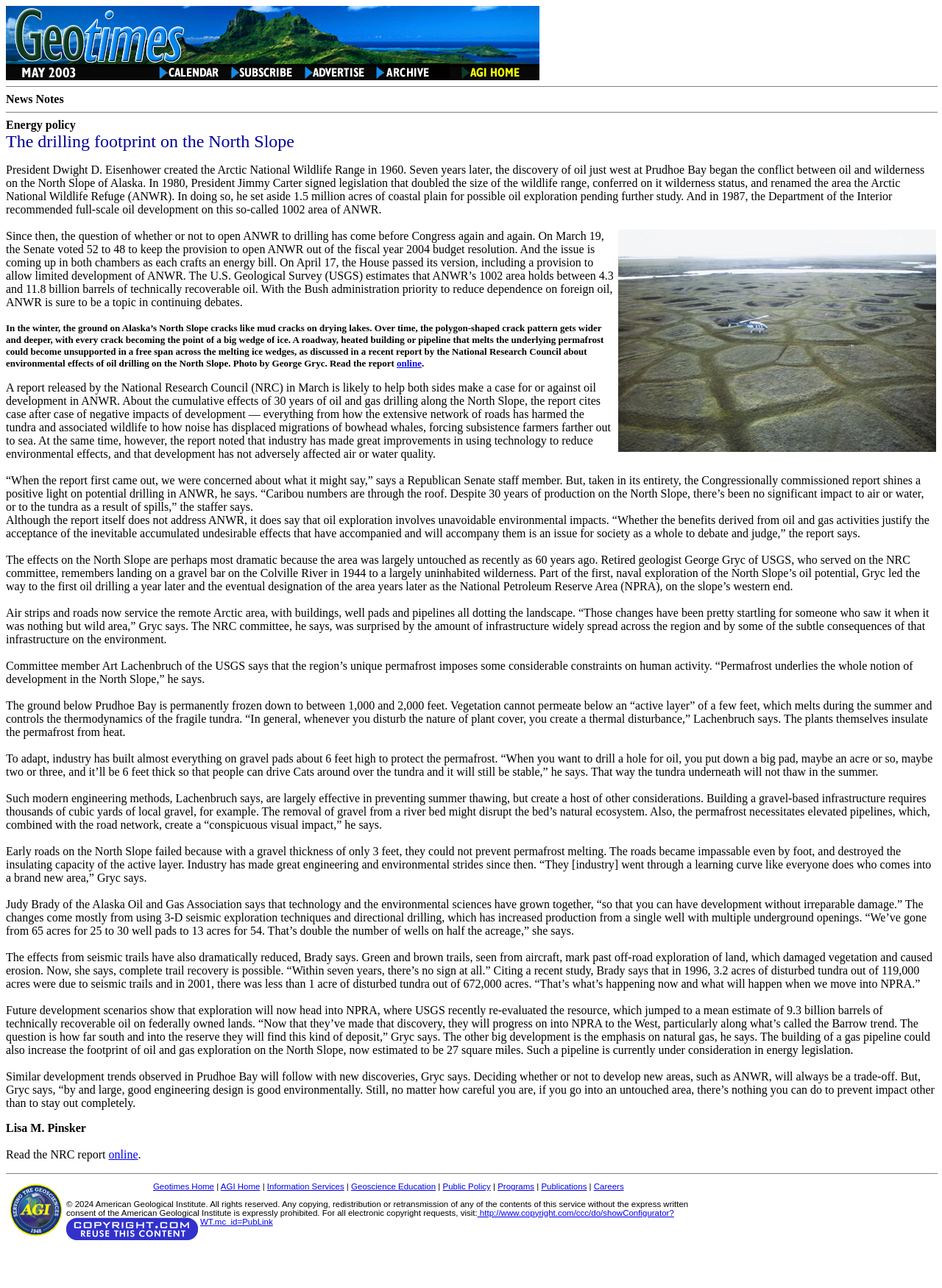Provide a one-word or short-phrase answer to the question:
What is the name of the wildlife range created by President Dwight D. Eisenhower?

Arctic National Wildlife Range